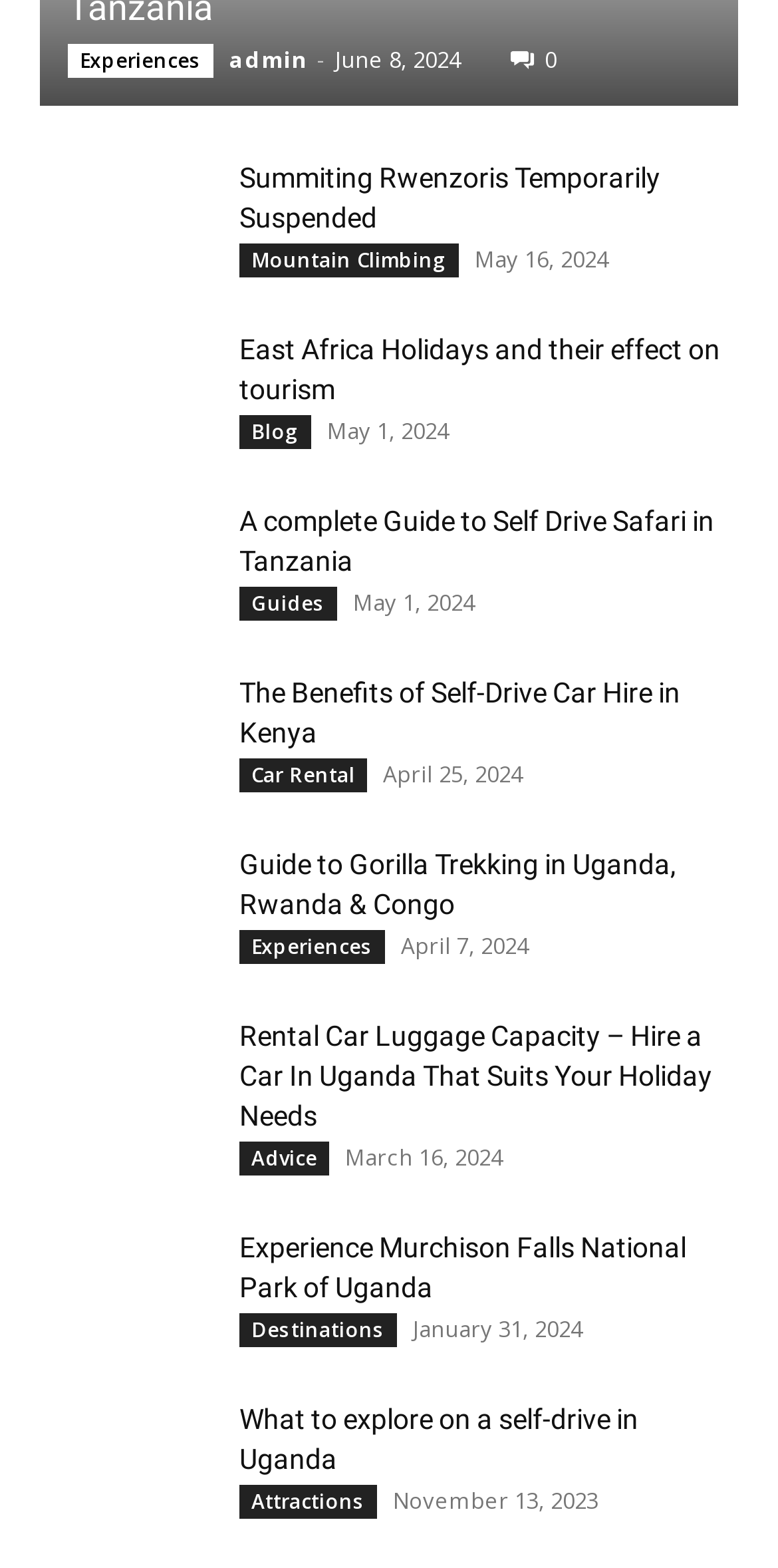Provide your answer in one word or a succinct phrase for the question: 
How many images are on the page?

9